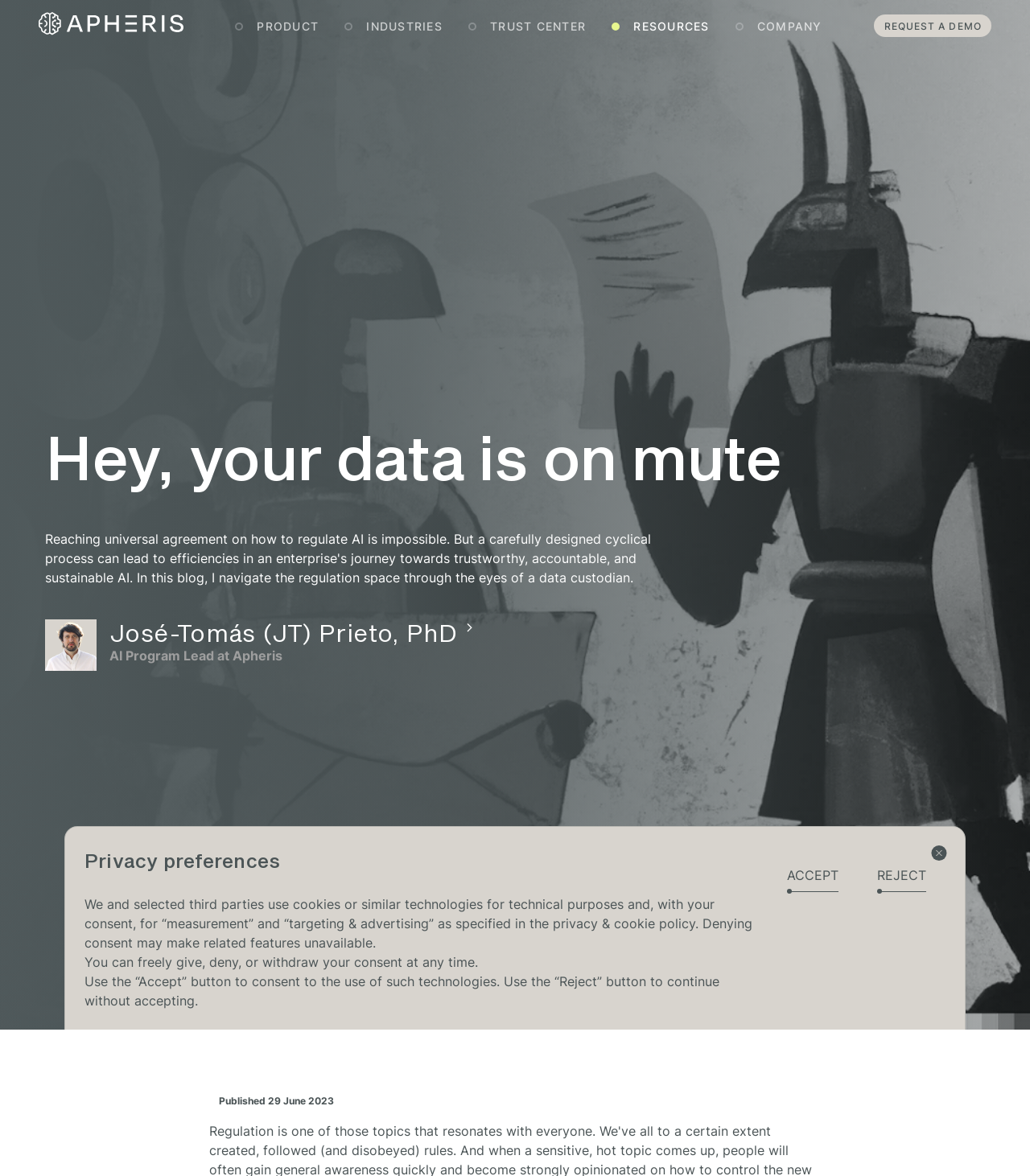Return the bounding box coordinates of the UI element that corresponds to this description: "title="Go to community index"". The coordinates must be given as four float numbers in the range of 0 and 1, [left, top, right, bottom].

None